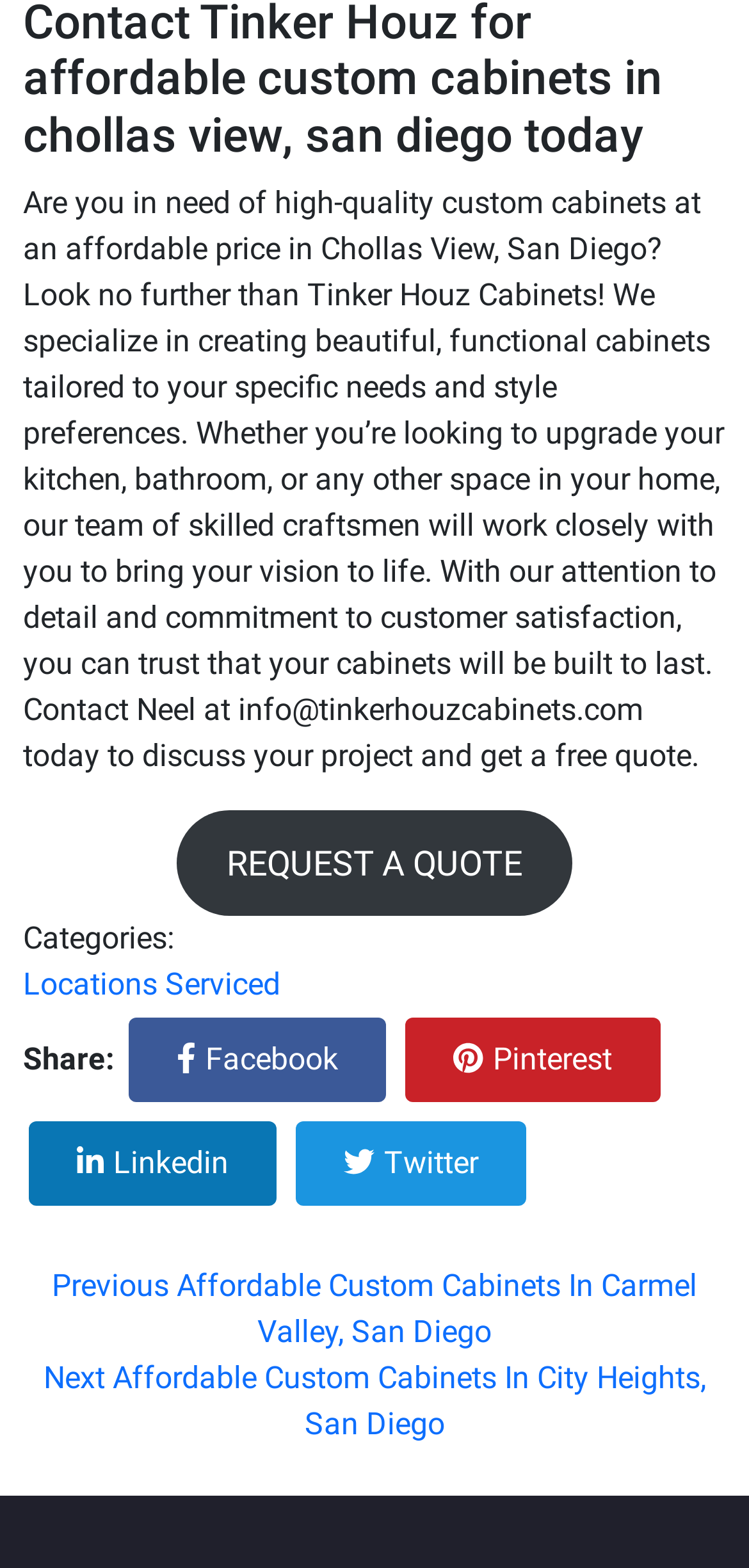Pinpoint the bounding box coordinates of the clickable element needed to complete the instruction: "Request a quote". The coordinates should be provided as four float numbers between 0 and 1: [left, top, right, bottom].

[0.236, 0.516, 0.764, 0.584]